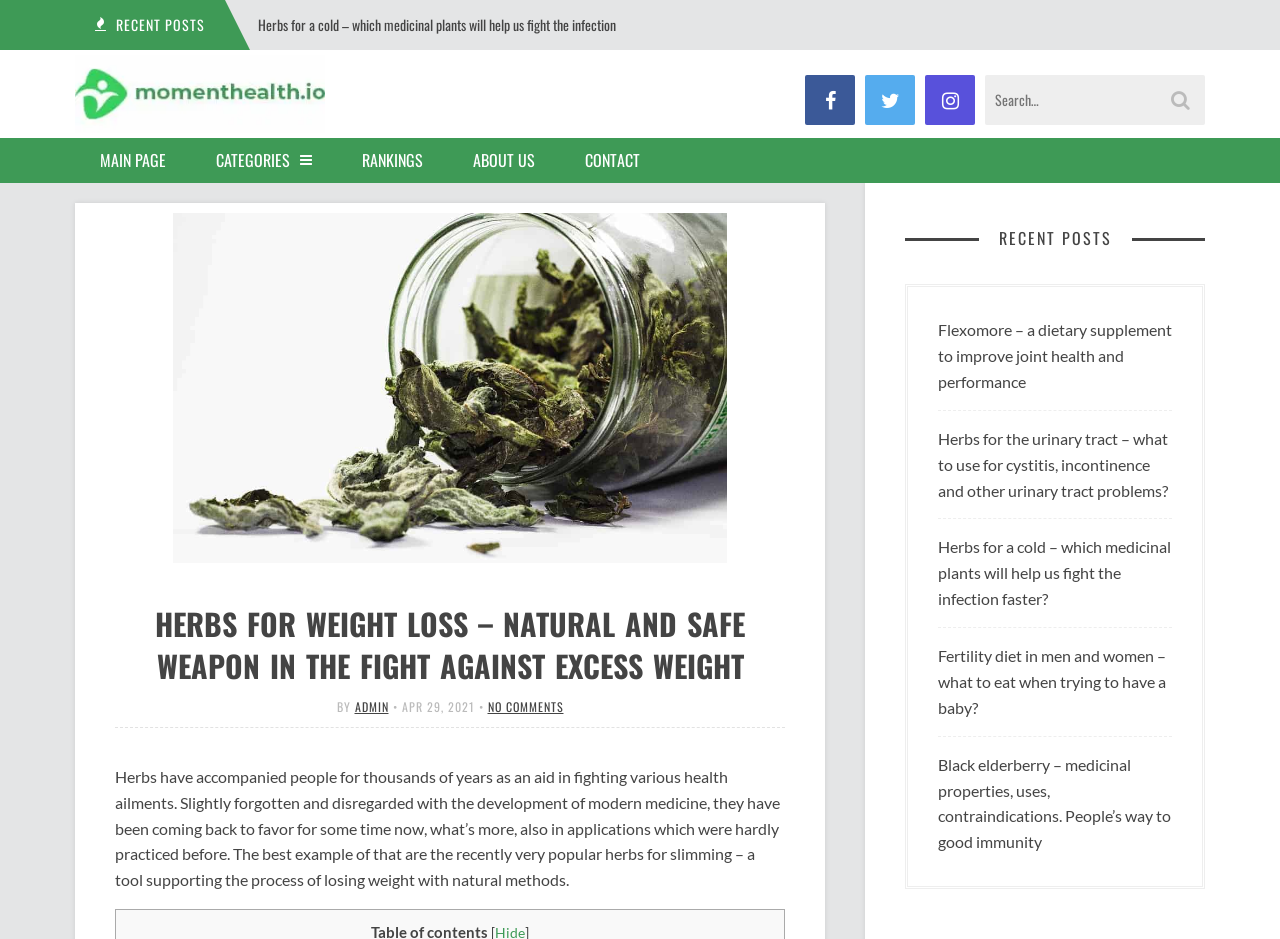Find the bounding box coordinates for the HTML element described in this sentence: "admin". Provide the coordinates as four float numbers between 0 and 1, in the format [left, top, right, bottom].

[0.277, 0.744, 0.304, 0.762]